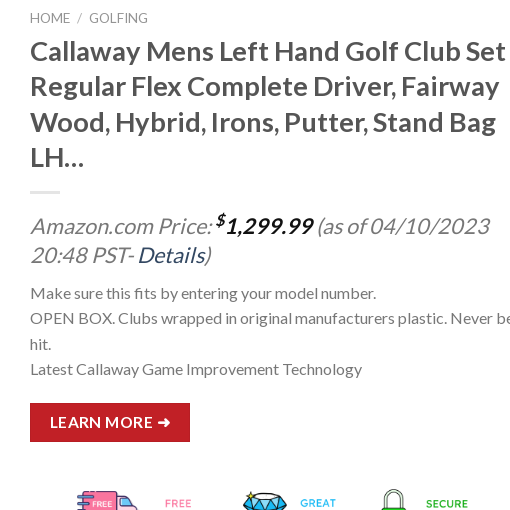Provide a comprehensive description of the image.

The image showcases the "Callaway Mens Left Hand Golf Club Set," specifically designed for left-handed golfers. This complete set features various clubs including a driver, fairway wood, hybrid, irons, a putter, and a convenient stand bag. Priced at $1,299.99 as of April 10, 2023, the set is highlighted for being in an open box condition, with clubs still wrapped in original manufacturer’s plastic, indicating they have never been used. The description promotes the latest Callaway Game Improvement Technology, ensuring optimal performance on the course. A prominent call-to-action button invites viewers to "LEARN MORE" about this comprehensive golfing solution, making it an appealing choice for both novice and experienced golfers looking to elevate their game.